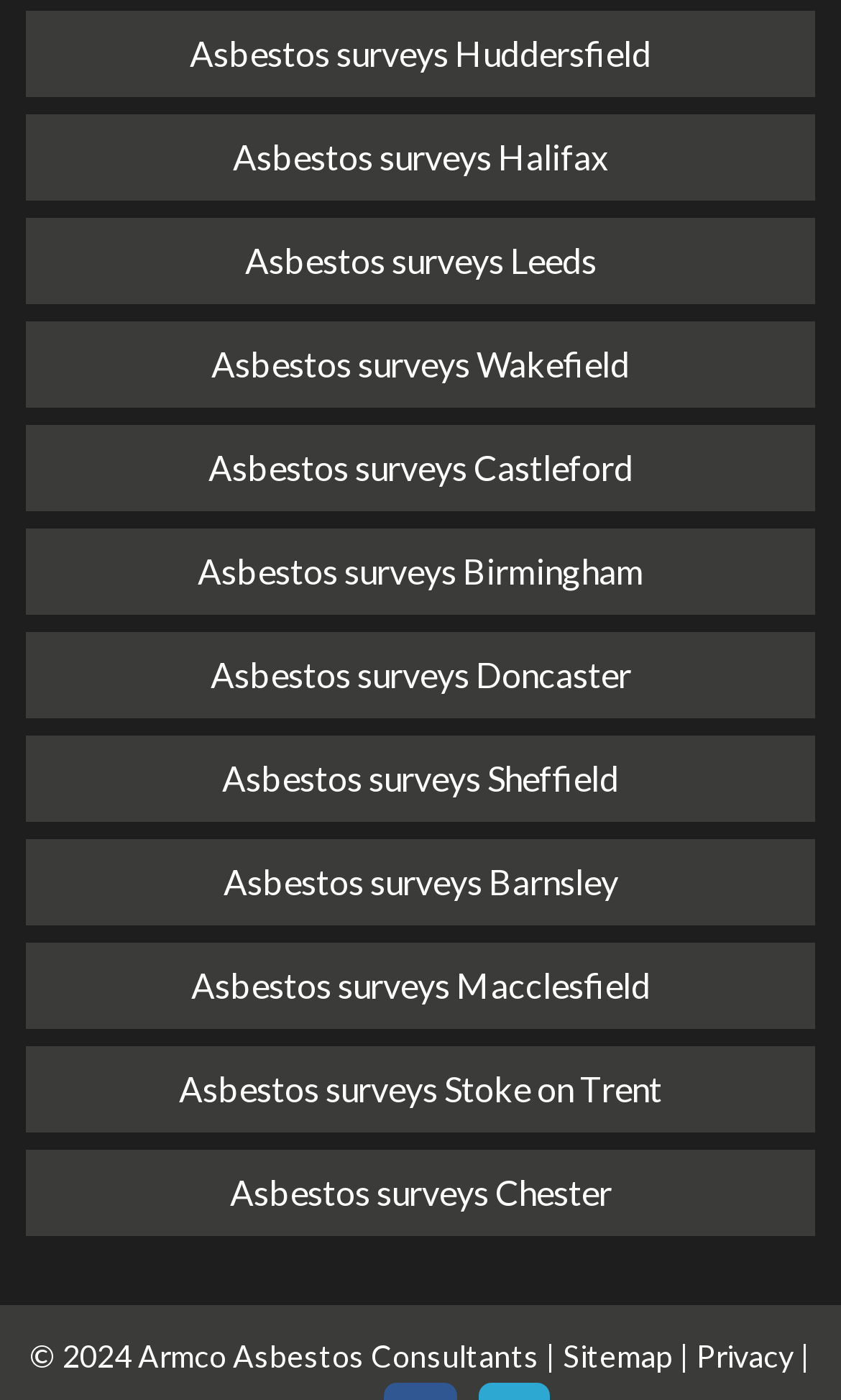Determine the bounding box coordinates of the UI element that matches the following description: "Asbestos surveys Leeds". The coordinates should be four float numbers between 0 and 1 in the format [left, top, right, bottom].

[0.031, 0.155, 0.969, 0.217]